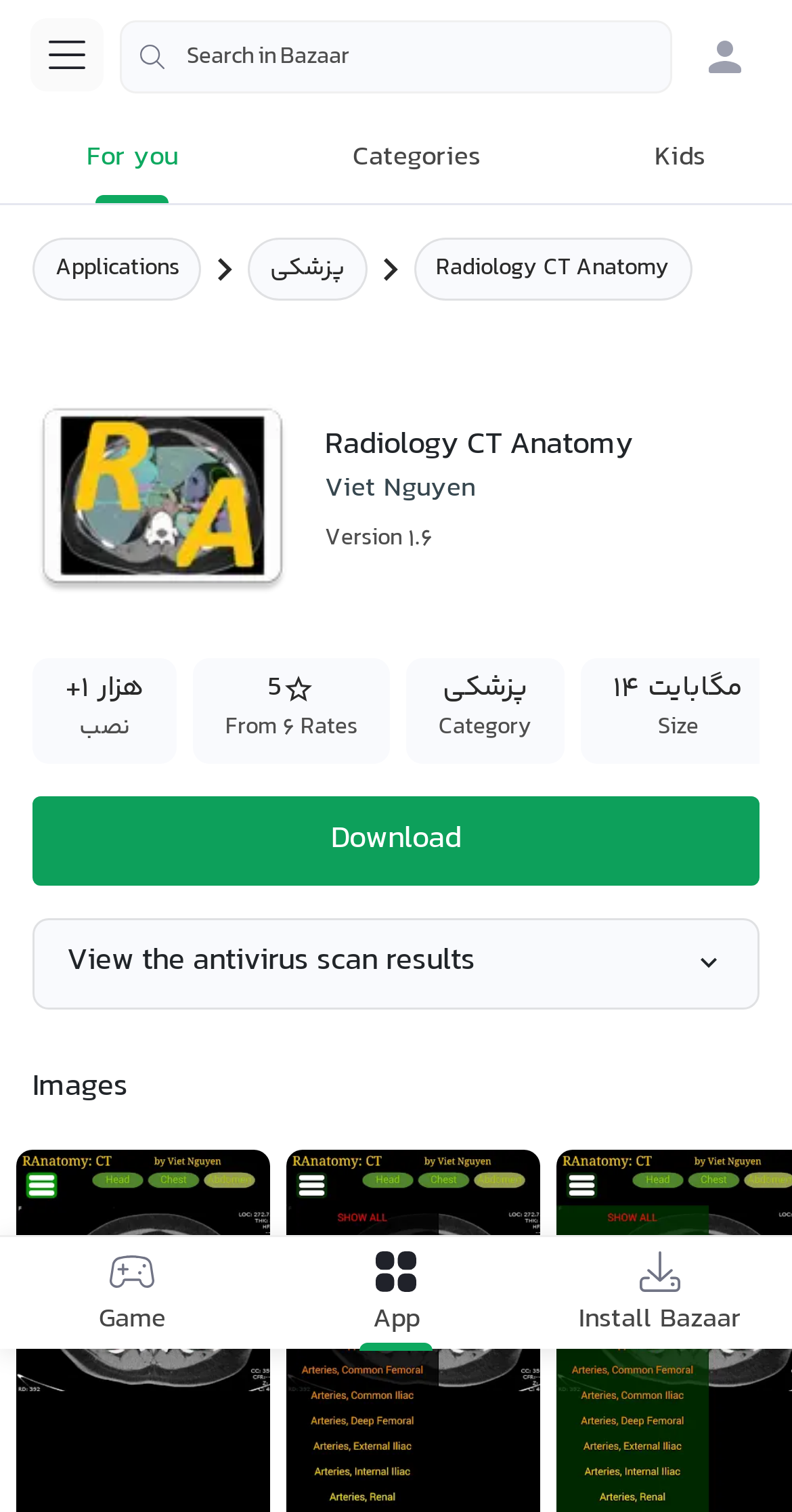Create a full and detailed caption for the entire webpage.

This webpage appears to be a product page for a mobile app called "Radiology CT Anatomy" on a digital distribution platform called Bazaar. 

At the top left corner, there is a main menu button accompanied by a small icon. Next to it, there is a search bar where users can input keywords to search within Bazaar. On the top right corner, there is a login link and an image. 

Below the search bar, there are several navigation links, including "For you", "Categories", "Kids", "Applications", and "پزشکی" (which means "Medical" in Persian). 

The main content of the page is dedicated to the app "Radiology CT Anatomy". There is a large image of the app's logo, followed by the app's name in a heading element. Below the app's name, there is a link to the developer's name, "Viet Nguyen", and a text indicating the app's version, "۱.۶". 

The app's details are presented in a table format, with three rows. The first row contains information about the app's installation count and rating. The second row shows the app's category, which is "پزشکی" (Medical). The third row displays the app's size, which is "۱۴ مگابایت" (14 megabytes). 

There is a prominent "Download" button at the bottom of the page, which is currently focused. Below the download button, there is a text that says "View the antivirus scan results". 

Further down the page, there is a heading element that says "Images", but it does not seem to be related to the app's images. Instead, there are three links to other categories: "Game", "App", and "Install Bazaar", each accompanied by a small icon.